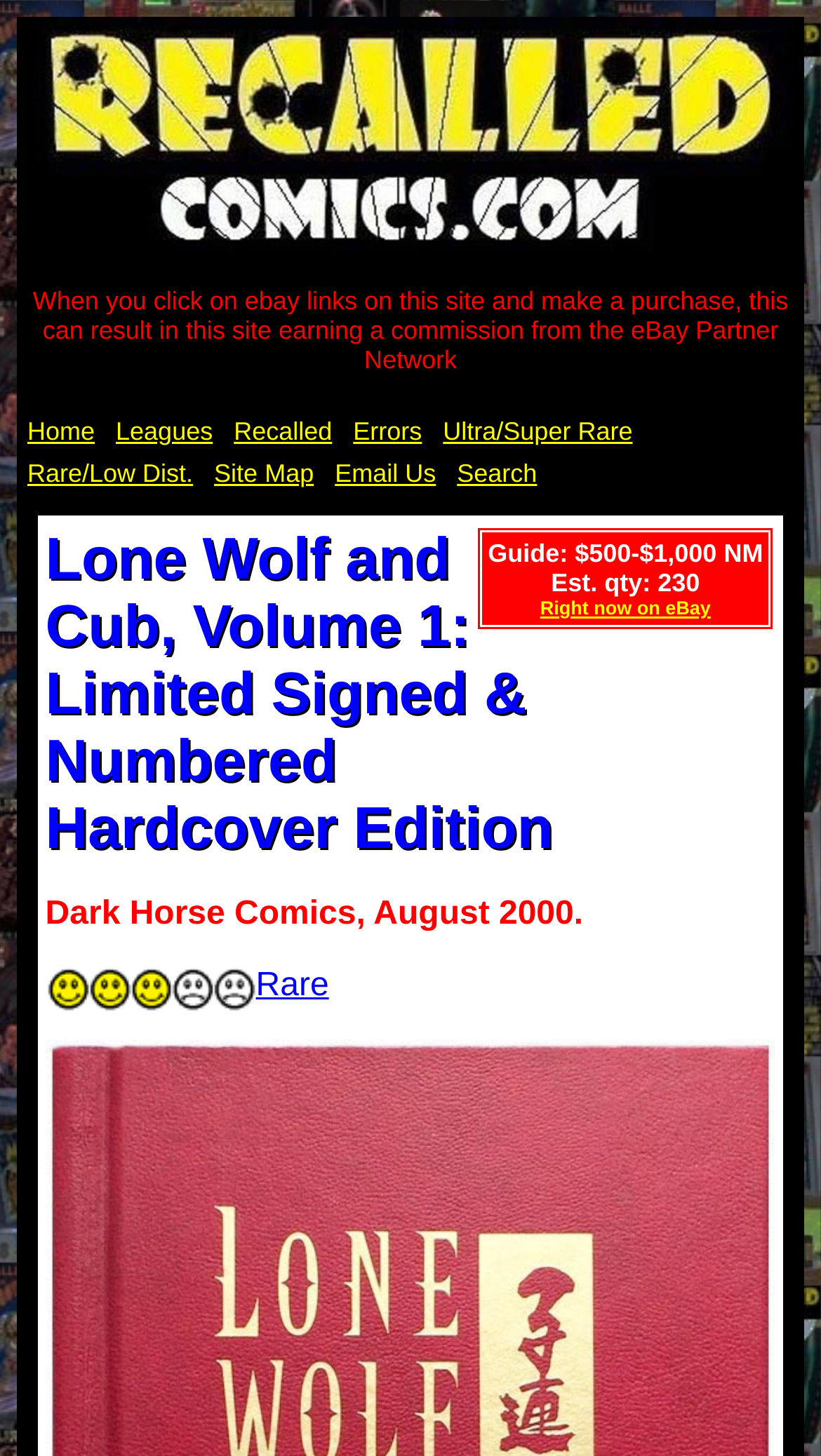Highlight the bounding box coordinates of the region I should click on to meet the following instruction: "View eBay listings".

[0.594, 0.41, 0.929, 0.425]